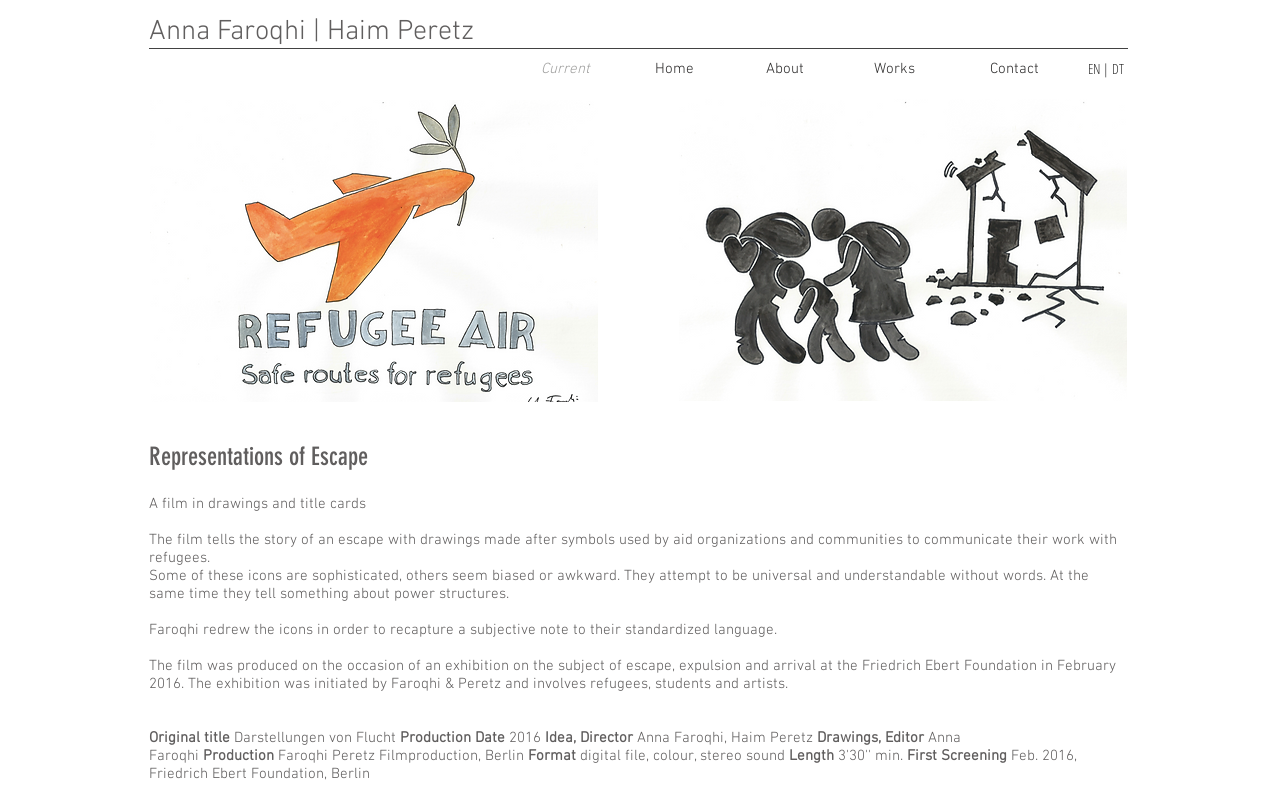From the screenshot, find the bounding box of the UI element matching this description: "Home". Supply the bounding box coordinates in the form [left, top, right, bottom], each a float between 0 and 1.

[0.484, 0.062, 0.57, 0.113]